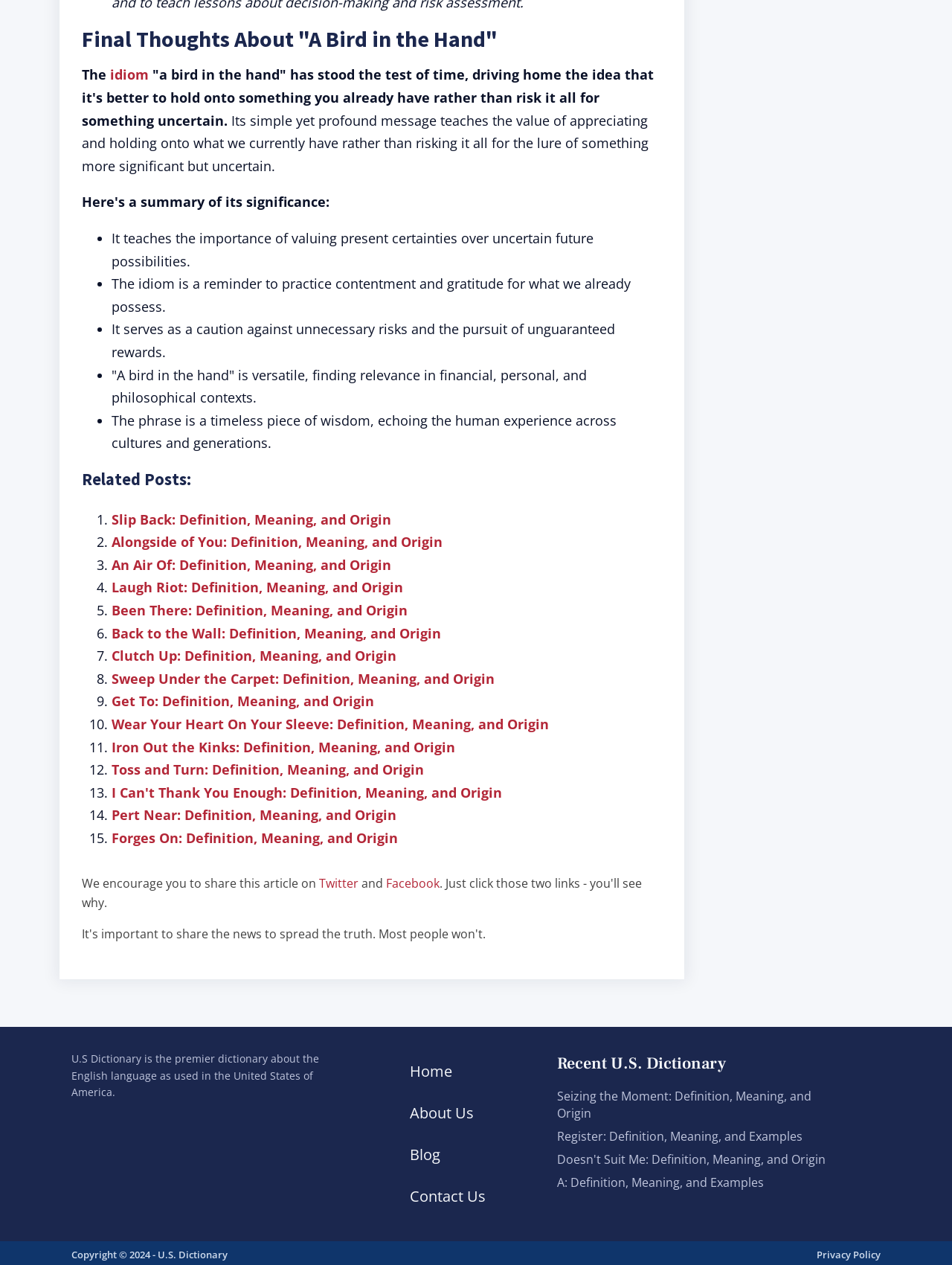Determine the bounding box coordinates for the clickable element required to fulfill the instruction: "go to the home page". Provide the coordinates as four float numbers between 0 and 1, i.e., [left, top, right, bottom].

[0.415, 0.831, 0.526, 0.864]